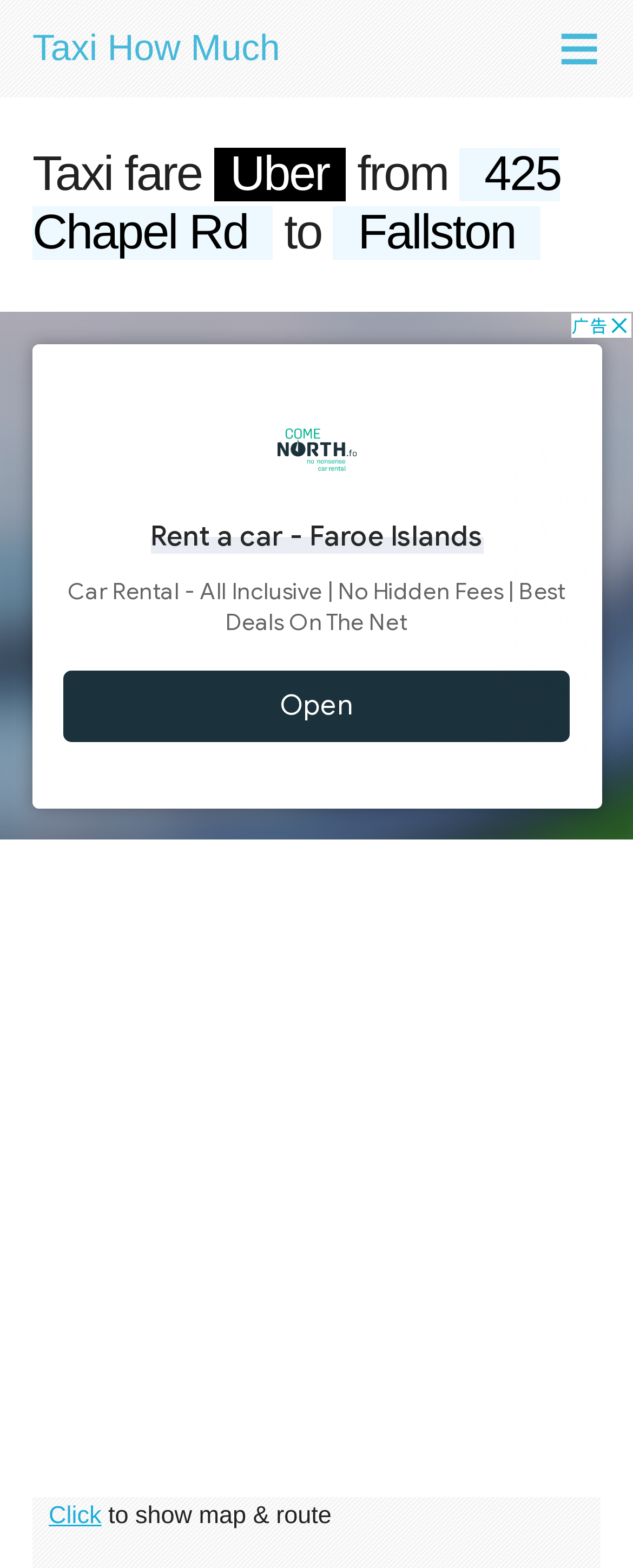Consider the image and give a detailed and elaborate answer to the question: 
What is the purpose of the 'Click to show map & route' link?

The link 'Click to show map & route' is likely to display the map and route of the Uber trip when clicked, providing users with a visual representation of their journey.